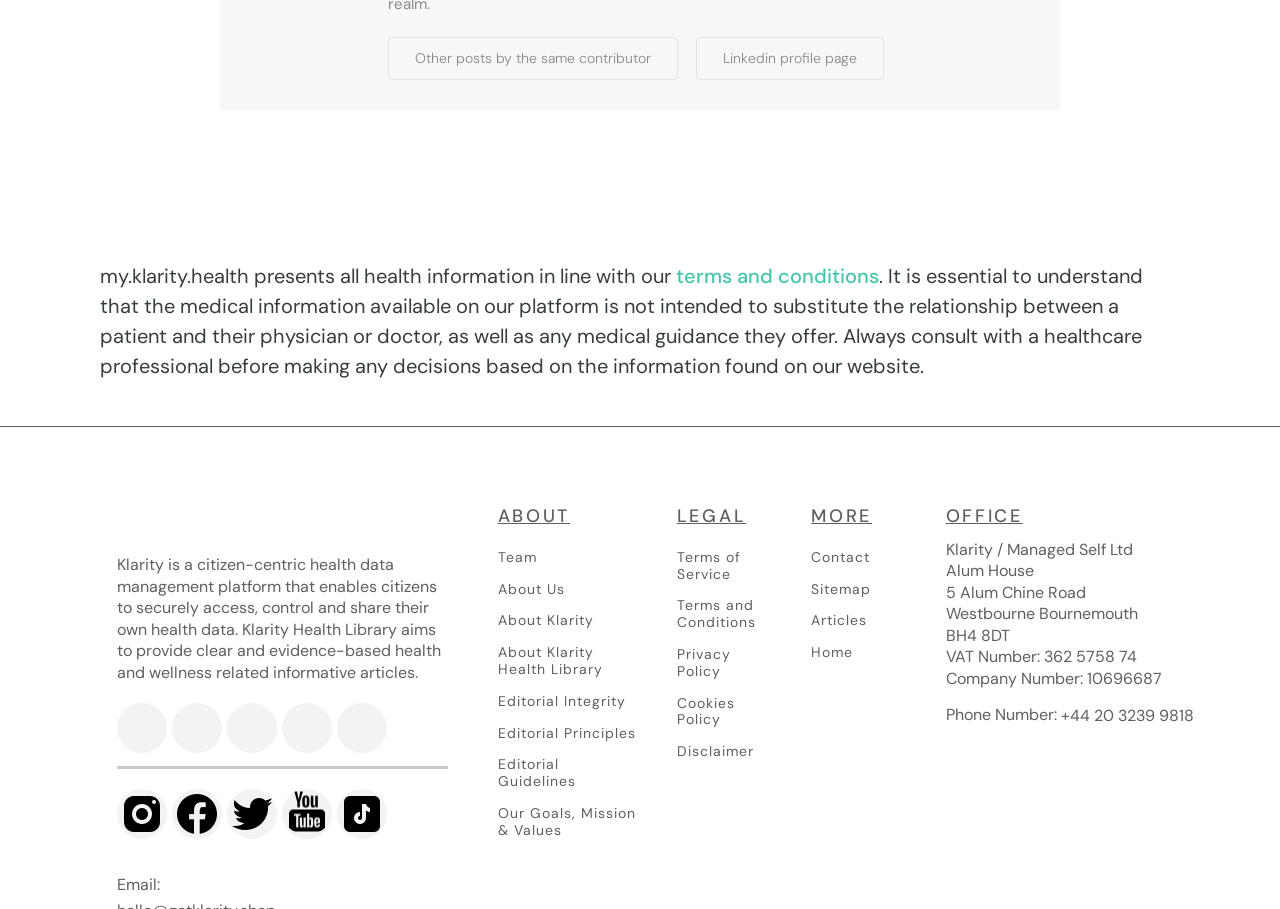Select the bounding box coordinates of the element I need to click to carry out the following instruction: "Read about Klarity".

[0.091, 0.609, 0.344, 0.751]